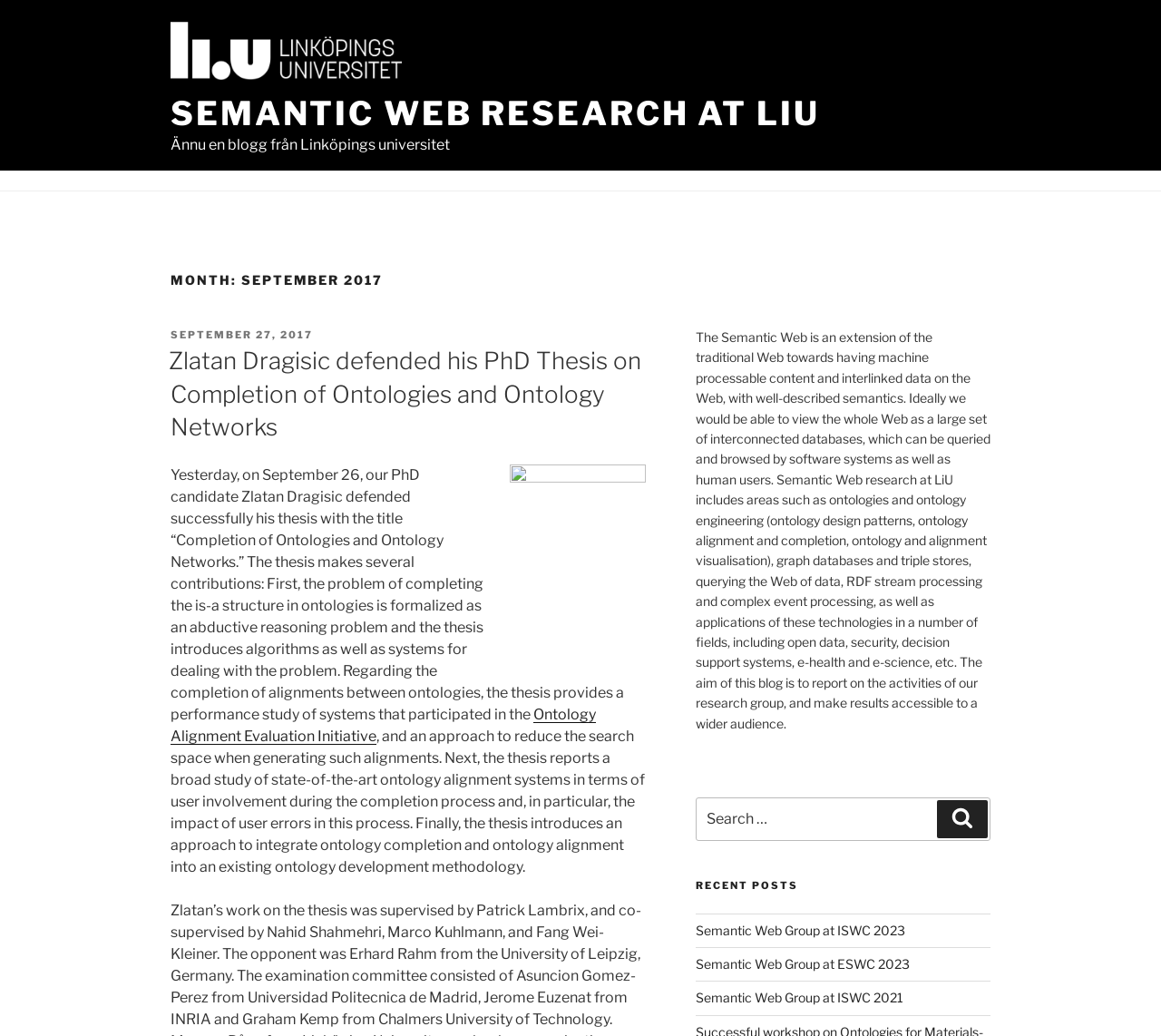Please determine the bounding box coordinates of the element's region to click for the following instruction: "Learn more about Semantic Web research at LiU".

[0.147, 0.014, 0.371, 0.09]